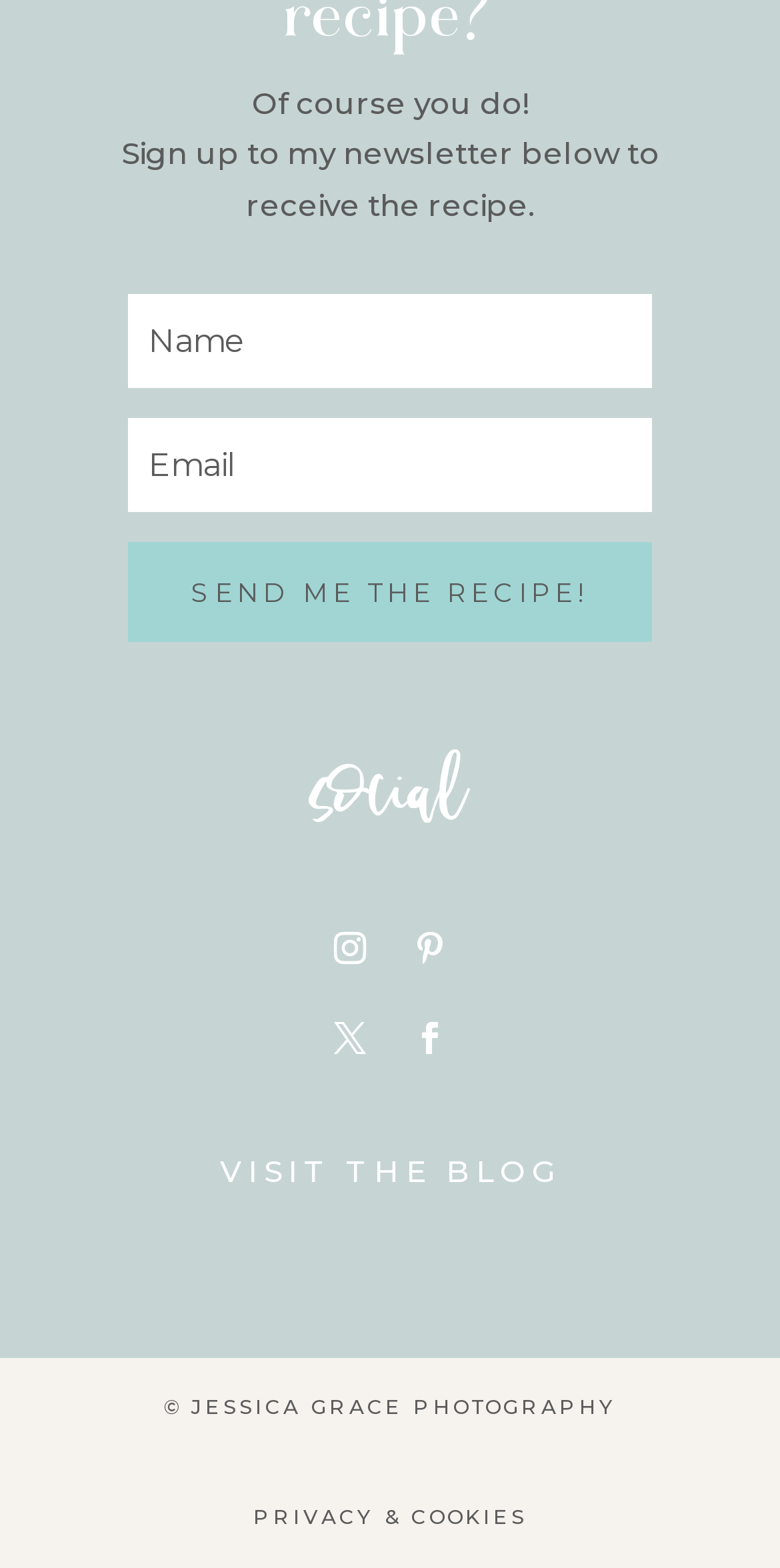Determine the bounding box coordinates for the area that needs to be clicked to fulfill this task: "Enter your email address". The coordinates must be given as four float numbers between 0 and 1, i.e., [left, top, right, bottom].

[0.164, 0.188, 0.836, 0.248]